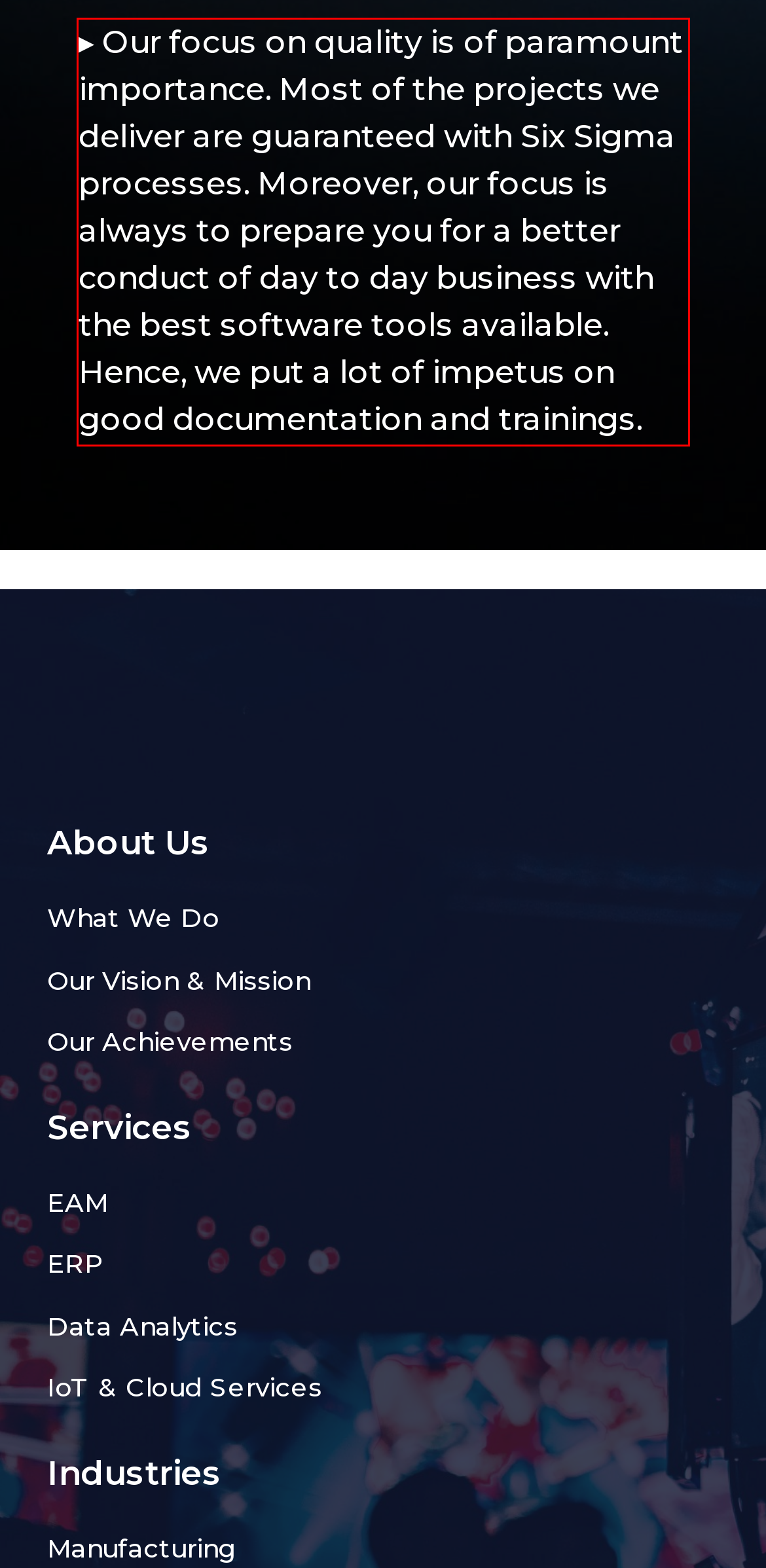With the provided screenshot of a webpage, locate the red bounding box and perform OCR to extract the text content inside it.

▸ Our focus on quality is of paramount importance. Most of the projects we deliver are guaranteed with Six Sigma processes. Moreover, our focus is always to prepare you for a better conduct of day to day business with the best software tools available. Hence, we put a lot of impetus on good documentation and trainings.